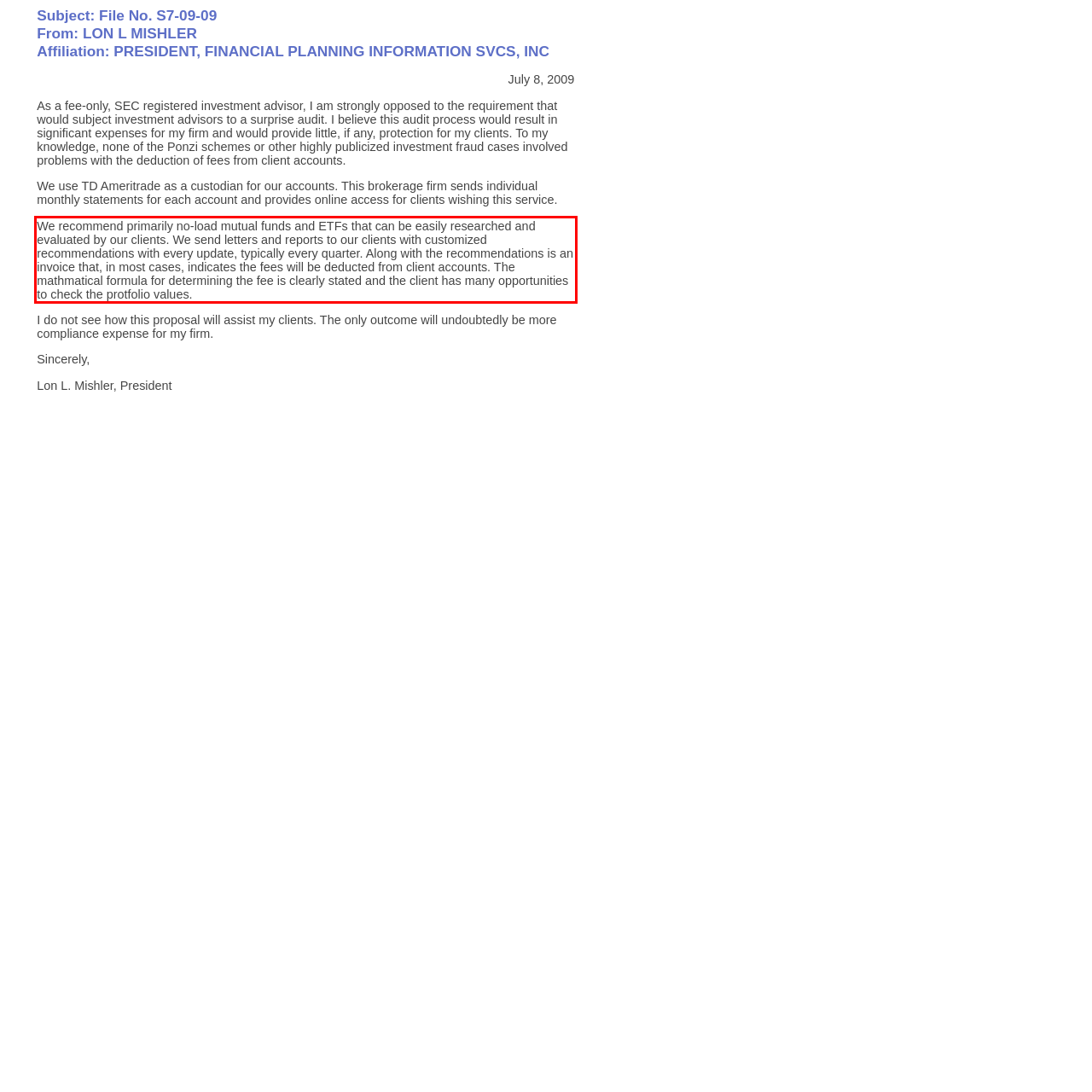Examine the screenshot of the webpage, locate the red bounding box, and generate the text contained within it.

We recommend primarily no-load mutual funds and ETFs that can be easily researched and evaluated by our clients. We send letters and reports to our clients with customized recommendations with every update, typically every quarter. Along with the recommendations is an invoice that, in most cases, indicates the fees will be deducted from client accounts. The mathmatical formula for determining the fee is clearly stated and the client has many opportunities to check the protfolio values.